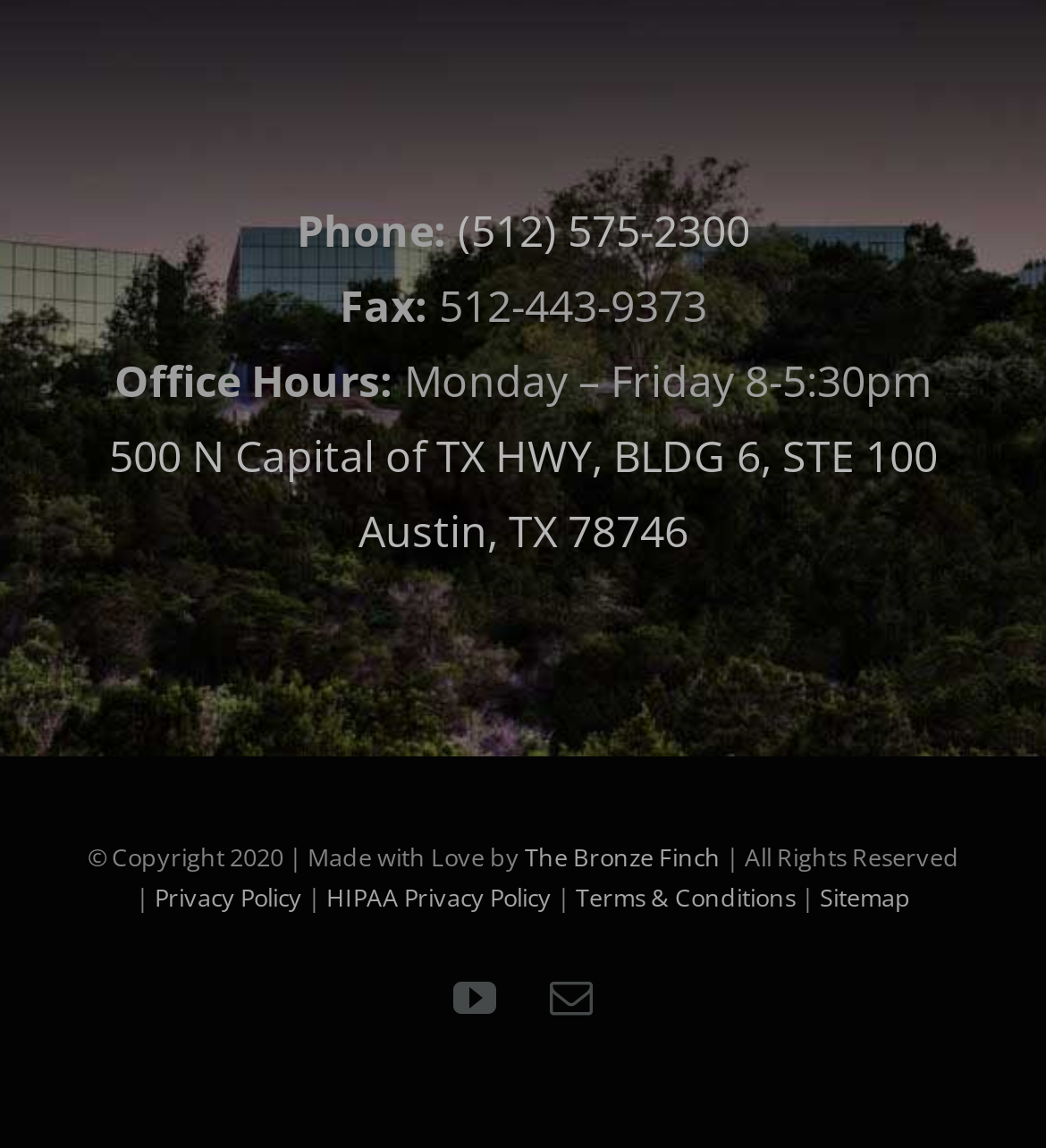What are the office hours?
Analyze the screenshot and provide a detailed answer to the question.

I found the office hours by looking at the StaticText element with the OCR text 'Monday – Friday 8-5:30pm' which is located below the 'Office Hours:' label.